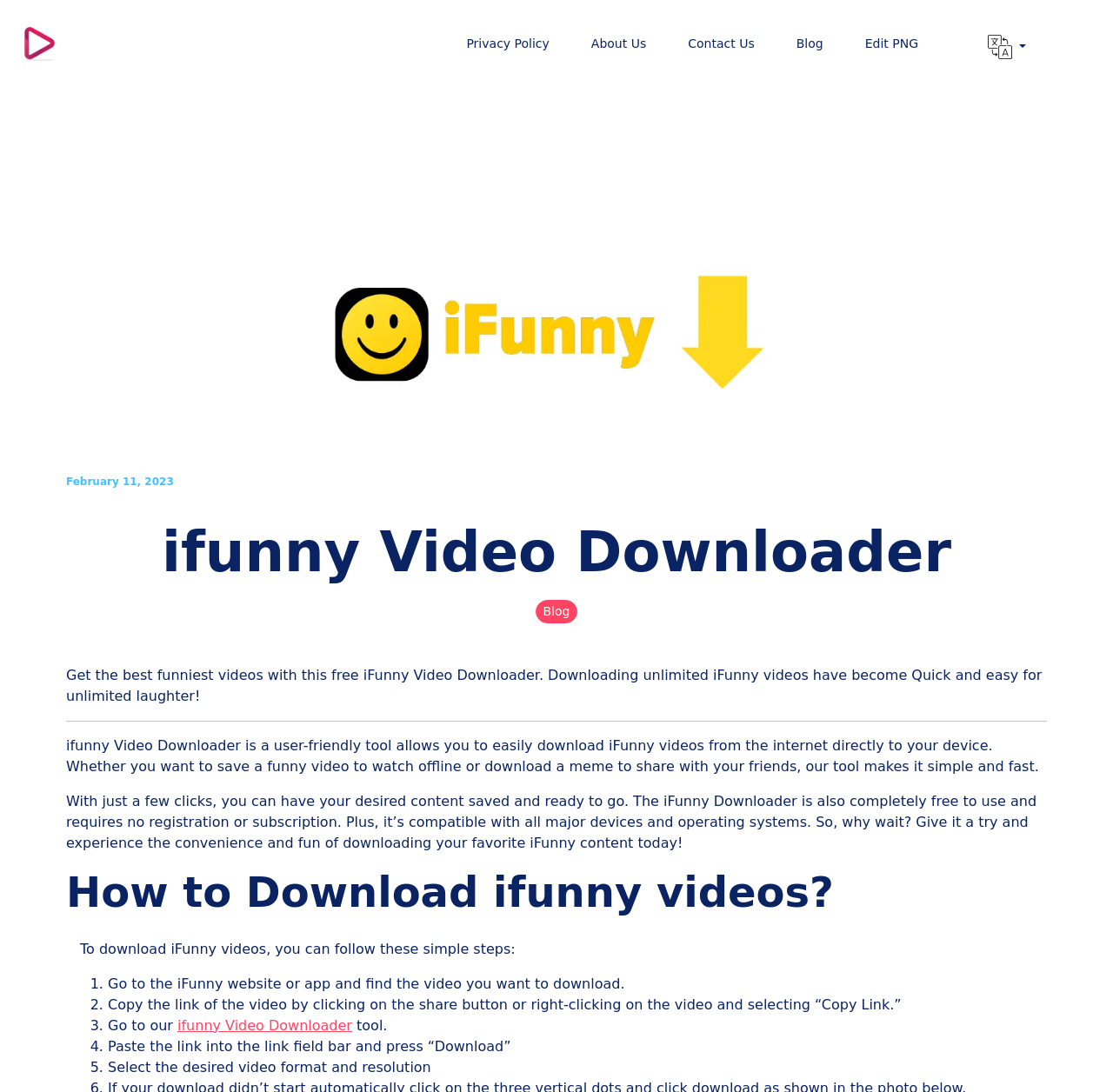Is the iFunny Video Downloader tool free to use?
Your answer should be a single word or phrase derived from the screenshot.

Yes